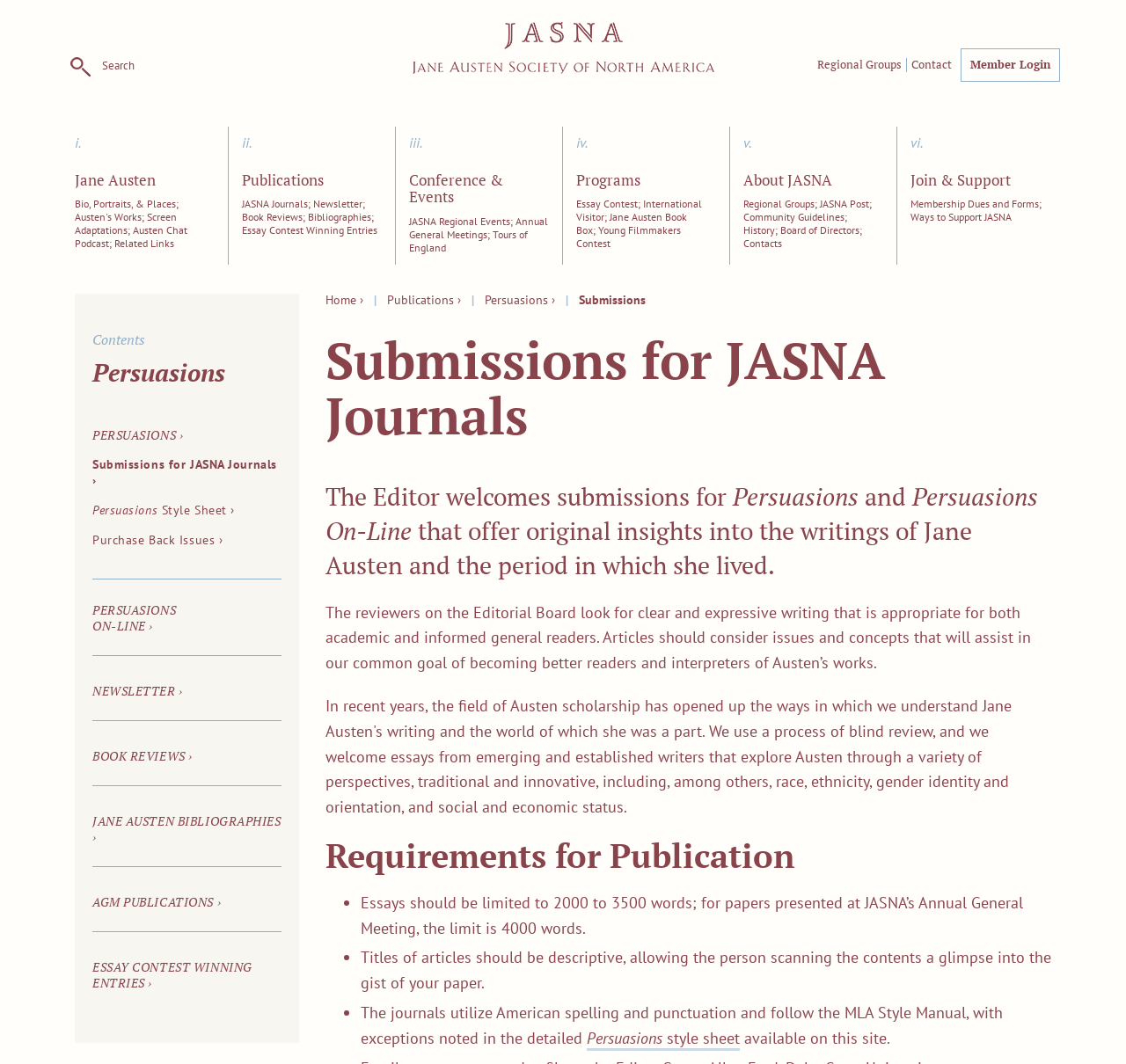Reply to the question with a single word or phrase:
What is the purpose of the submissions?

To offer insights into Jane Austen's writings